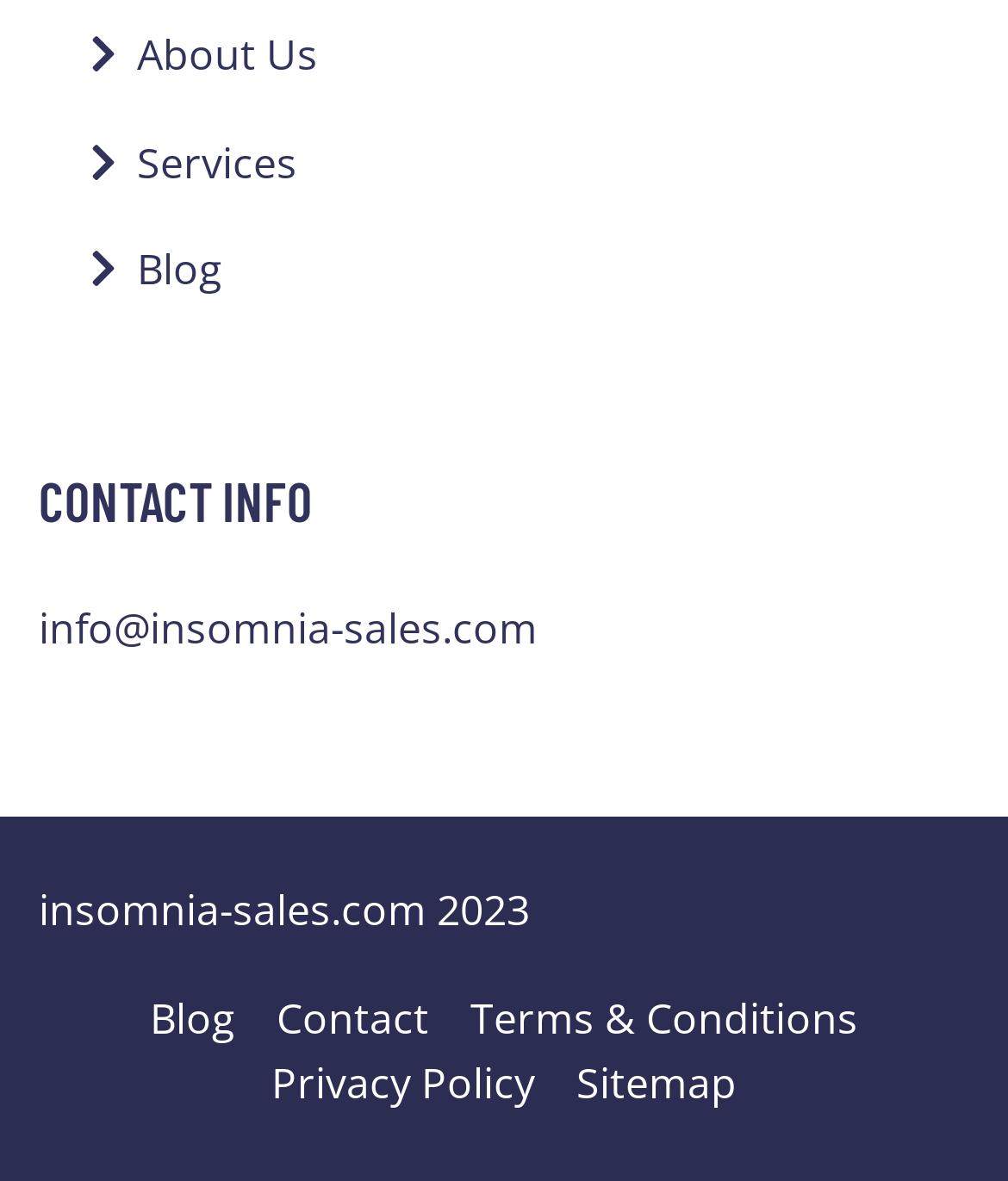Identify the bounding box coordinates of the part that should be clicked to carry out this instruction: "visit blog".

[0.136, 0.202, 0.221, 0.258]